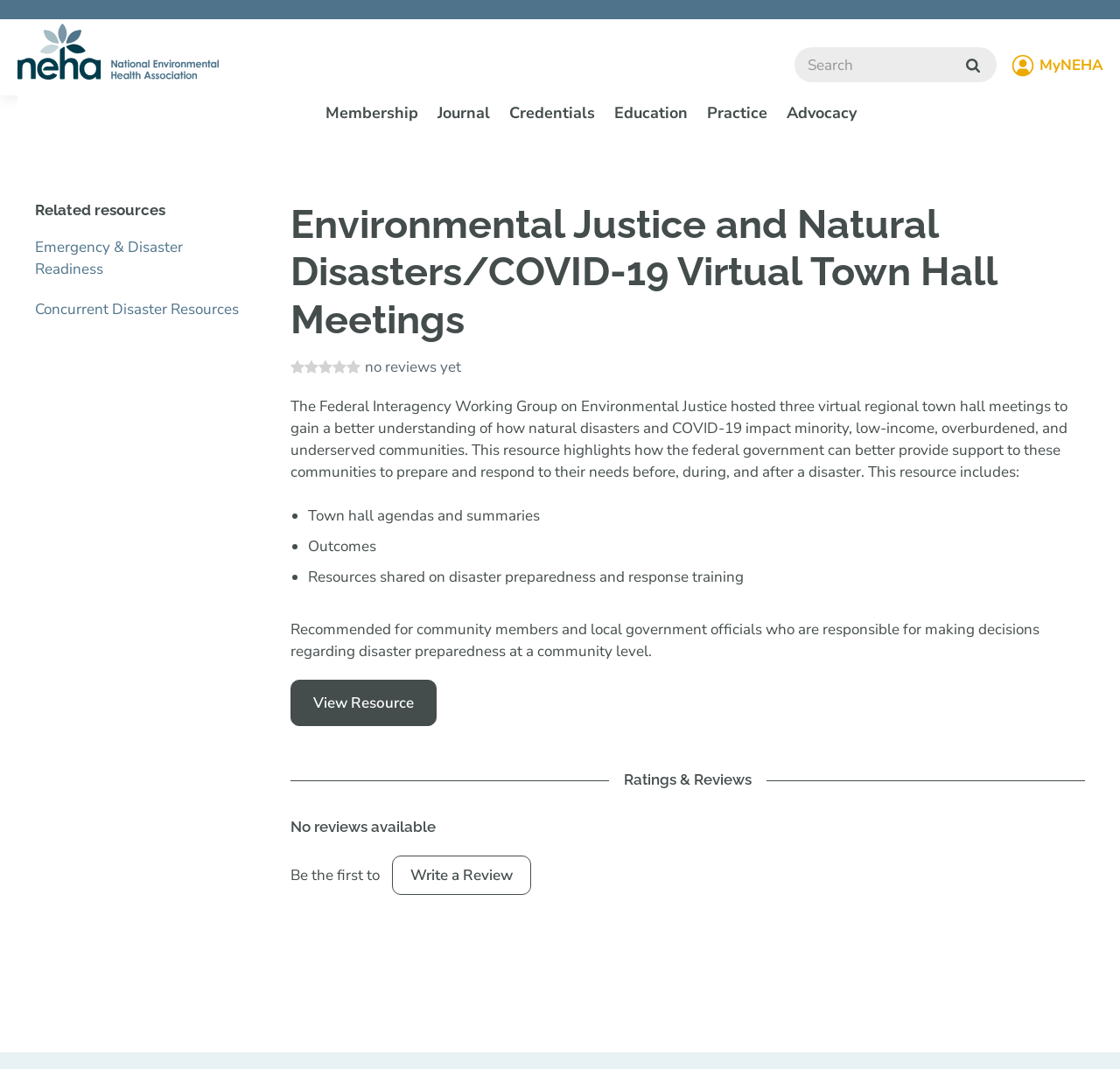Could you find the bounding box coordinates of the clickable area to complete this instruction: "View Environmental Justice and Natural Disasters/COVID-19 Virtual Town Hall Meetings resource"?

[0.259, 0.636, 0.39, 0.68]